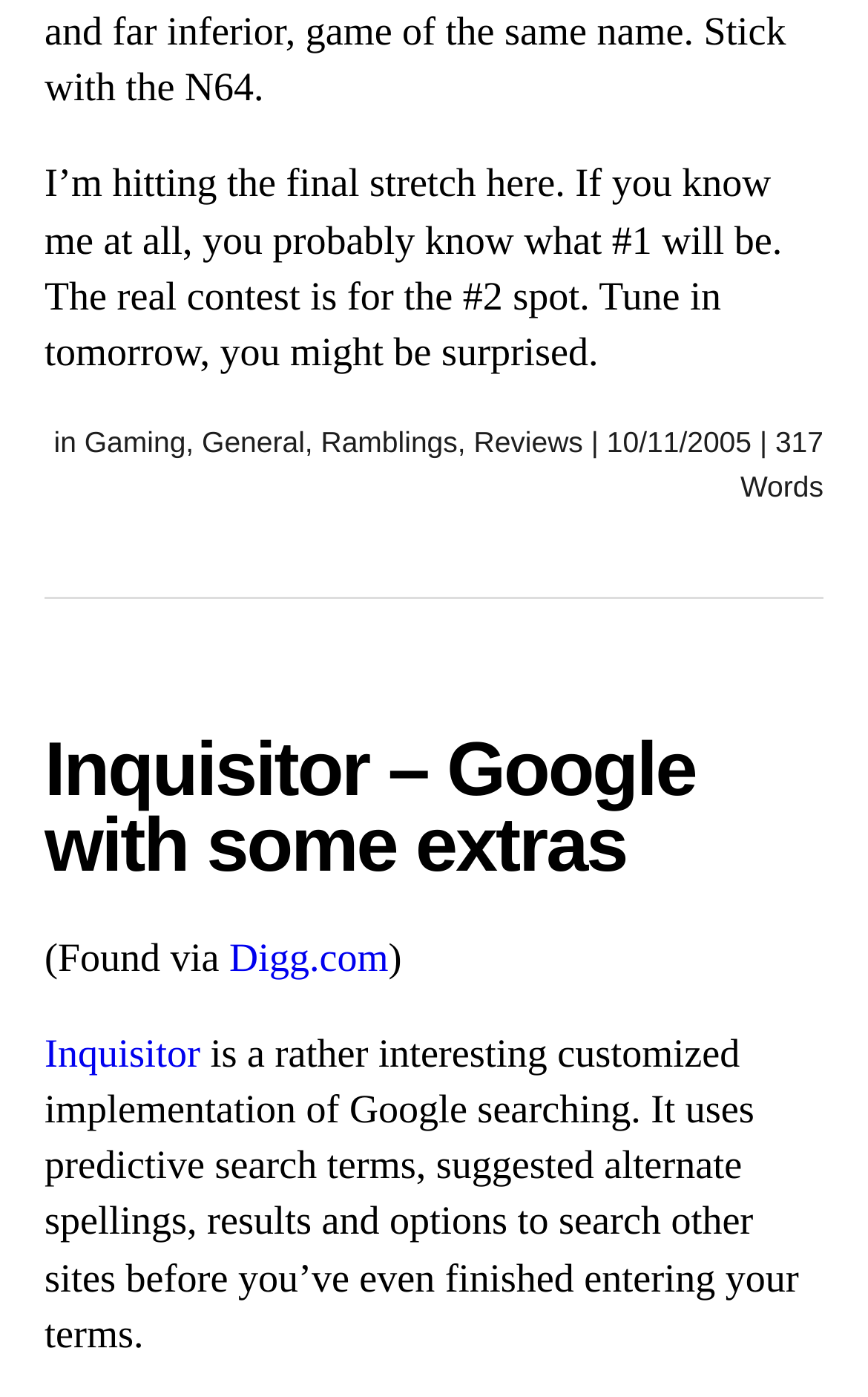From the screenshot, find the bounding box of the UI element matching this description: "Reviews". Supply the bounding box coordinates in the form [left, top, right, bottom], each a float between 0 and 1.

[0.546, 0.305, 0.672, 0.329]